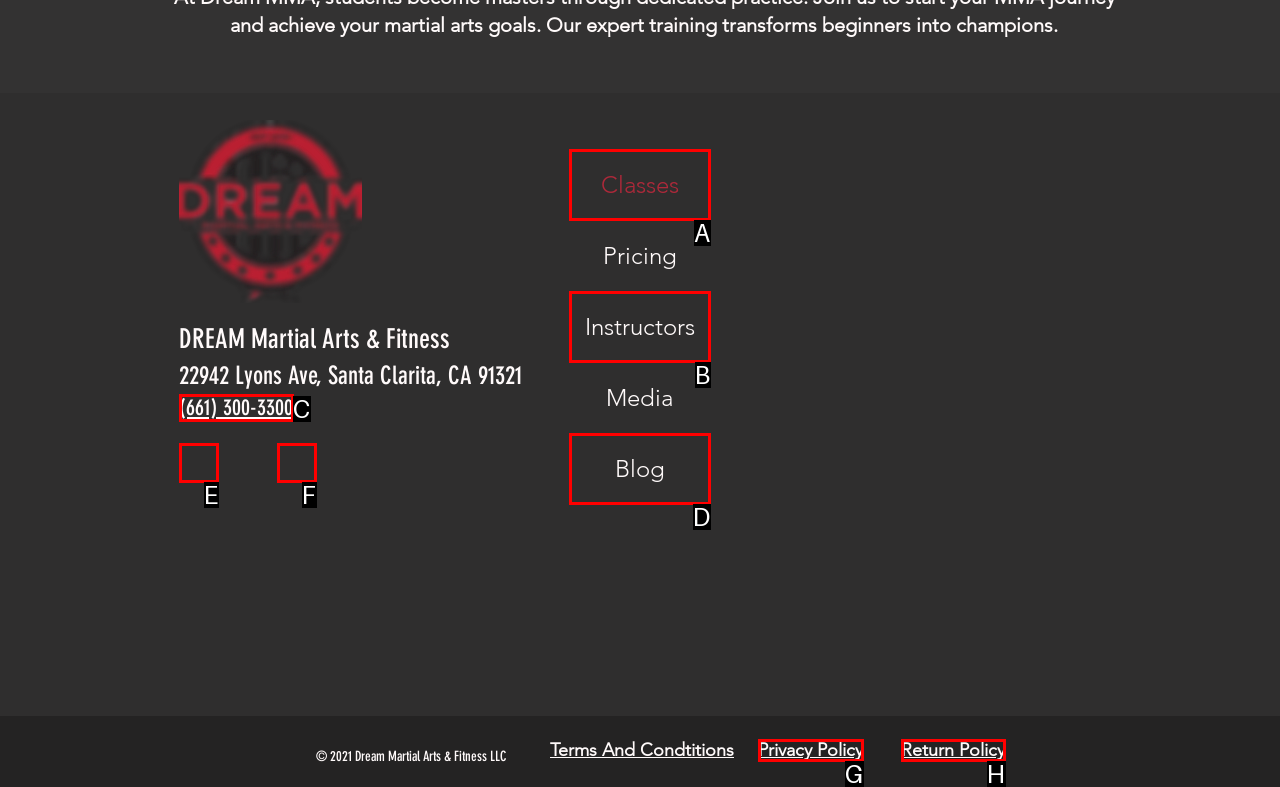Indicate which UI element needs to be clicked to fulfill the task: Click the link to view classes
Answer with the letter of the chosen option from the available choices directly.

A